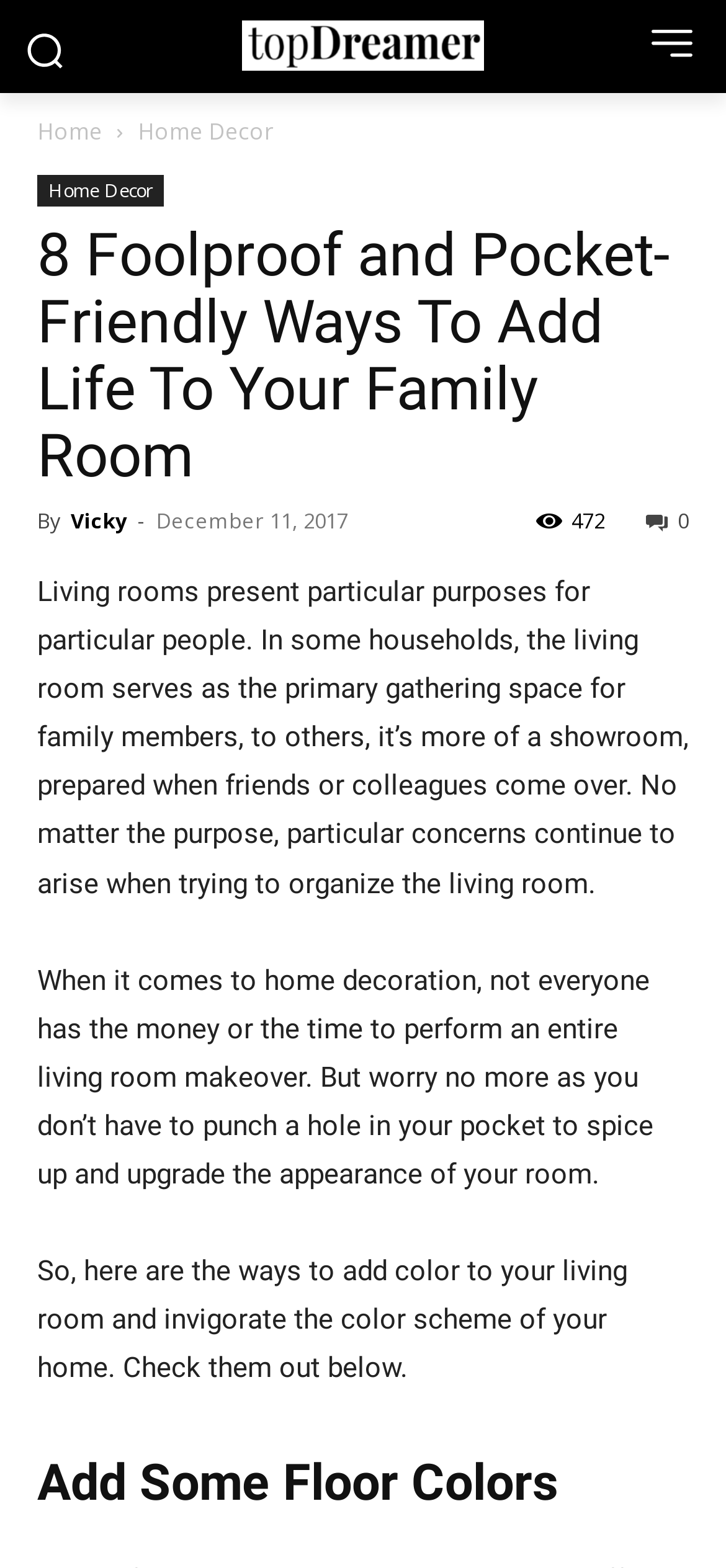Extract the heading text from the webpage.

8 Foolproof and Pocket-Friendly Ways To Add Life To Your Family Room